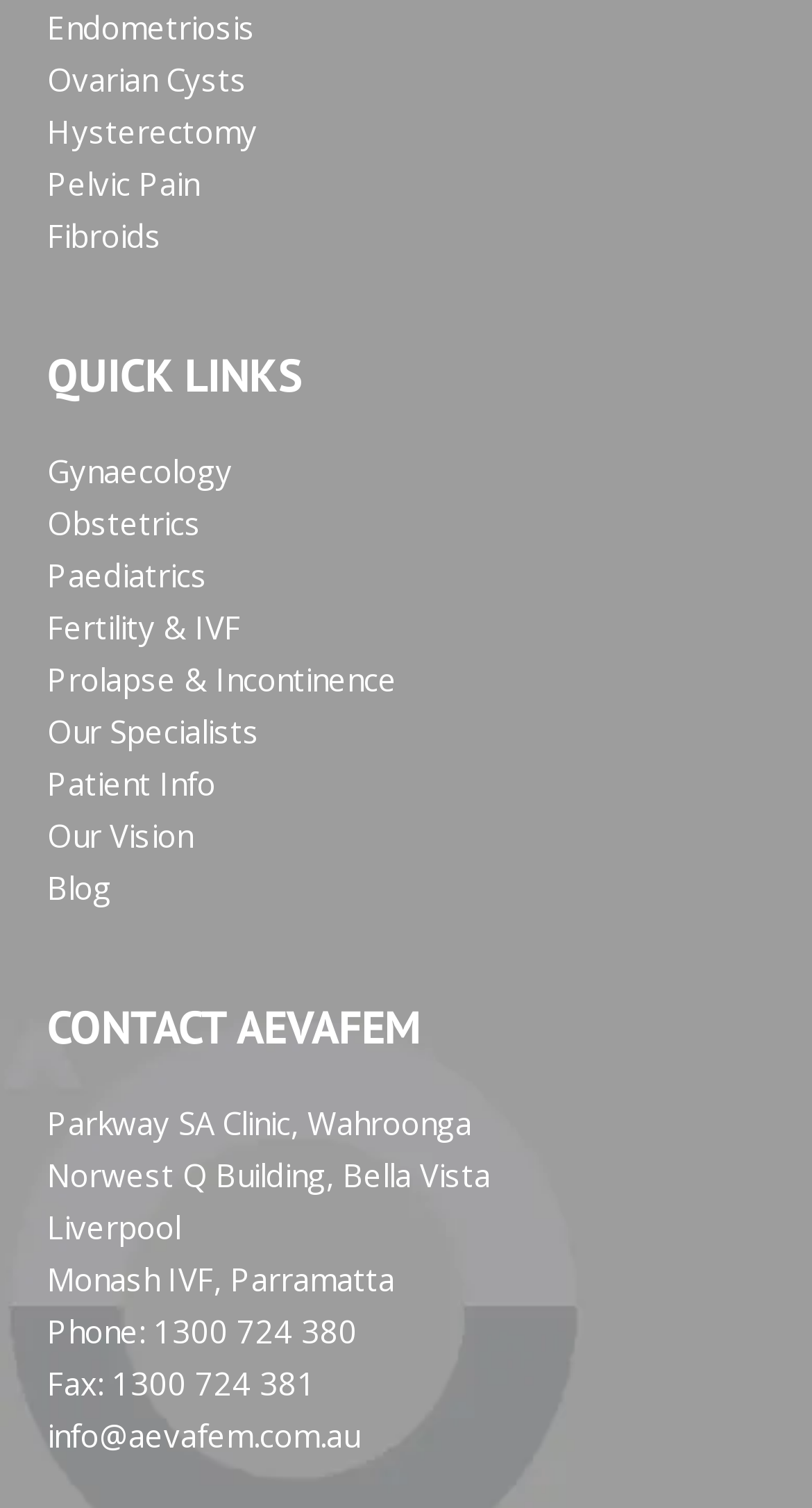Locate the bounding box coordinates of the element that should be clicked to execute the following instruction: "Click on Endometriosis link".

[0.058, 0.004, 0.314, 0.031]